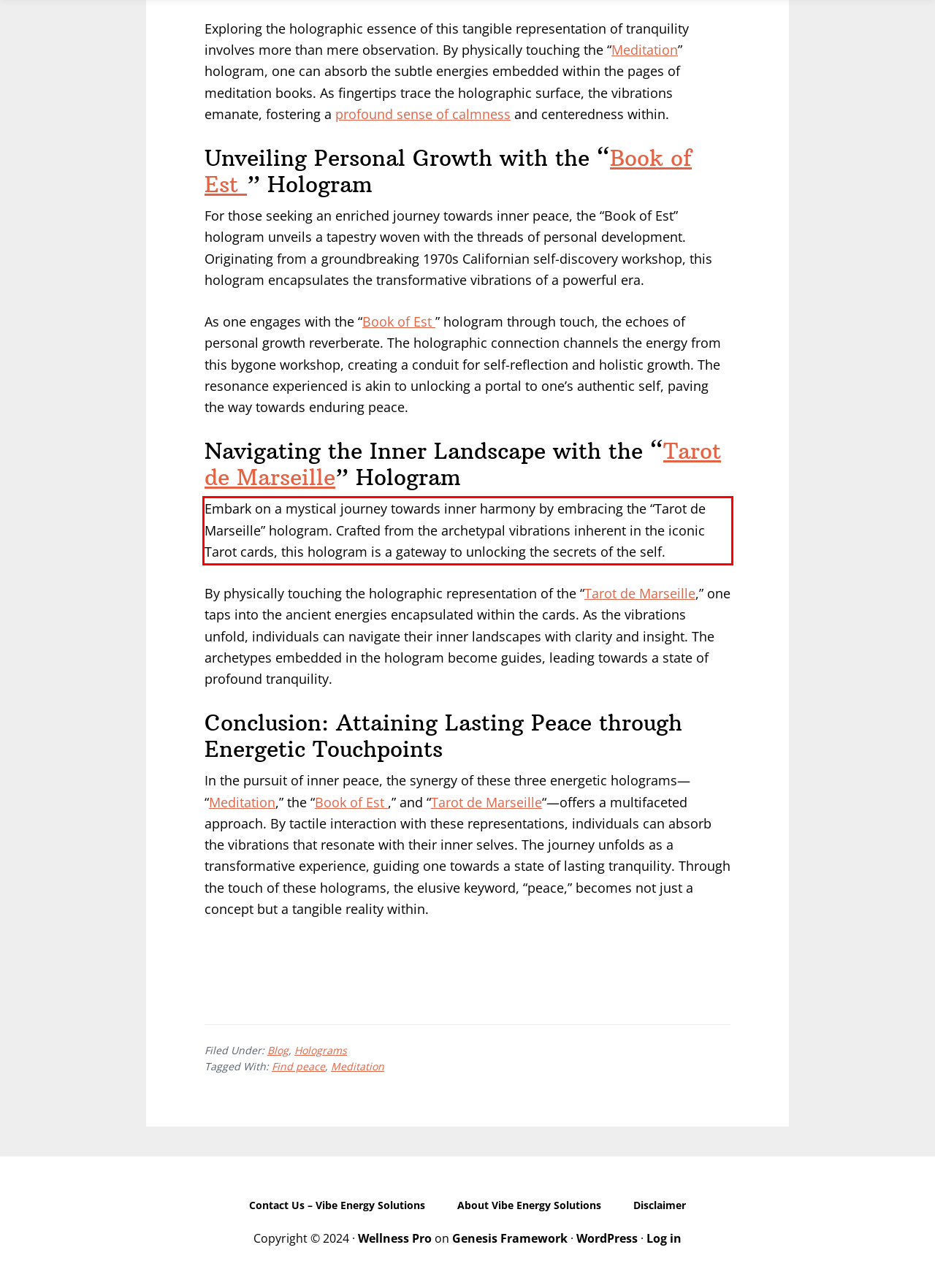Given a screenshot of a webpage containing a red bounding box, perform OCR on the text within this red bounding box and provide the text content.

Embark on a mystical journey towards inner harmony by embracing the “Tarot de Marseille” hologram. Crafted from the archetypal vibrations inherent in the iconic Tarot cards, this hologram is a gateway to unlocking the secrets of the self.